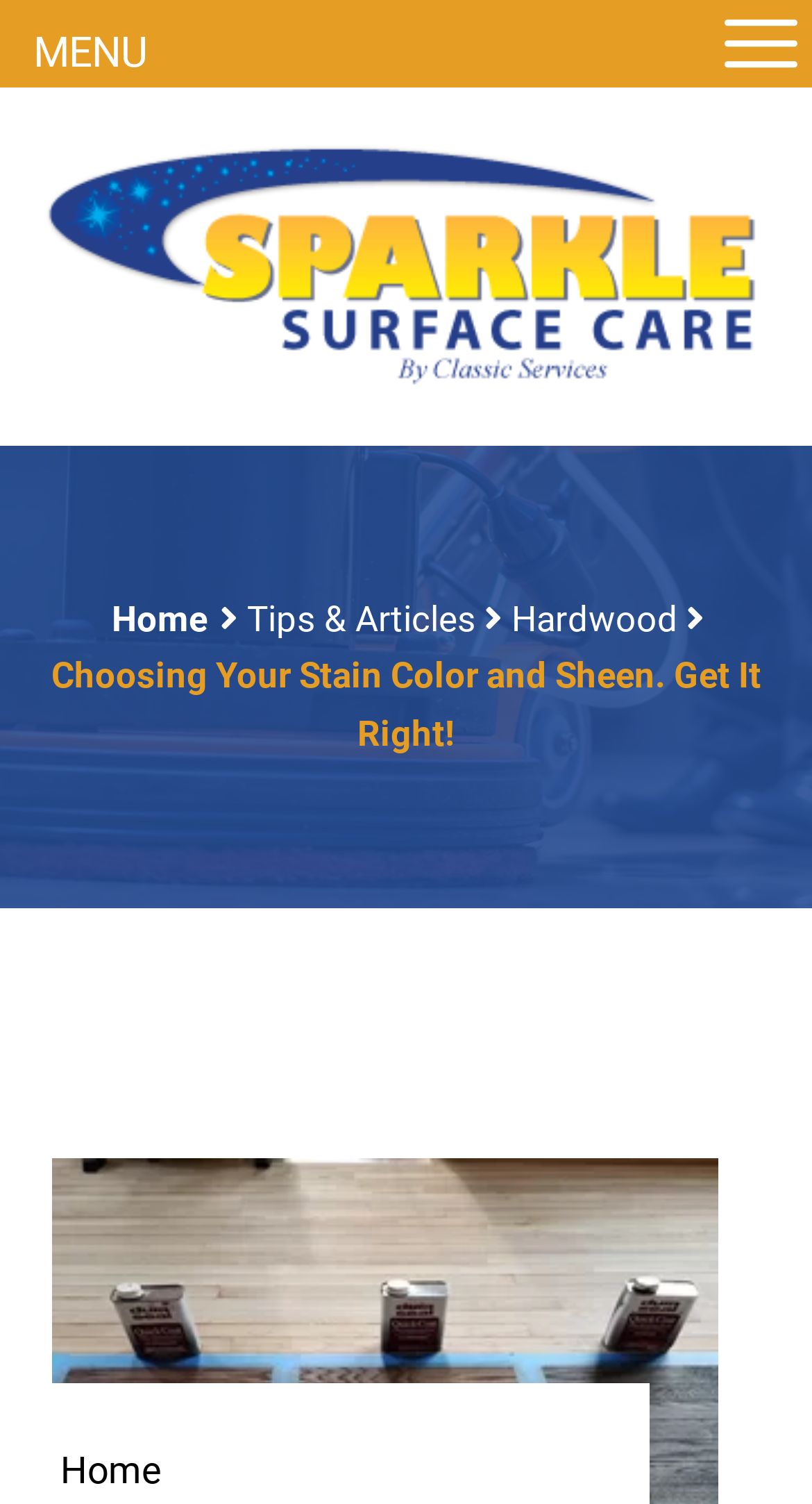From the image, can you give a detailed response to the question below:
How many words are in the main heading?

The main heading of the webpage is 'Choosing Your Stain Color and Sheen. Get It Right!'. By counting the individual words, I can see that there are 7 words in the main heading: 'Choosing', 'Your', 'Stain', 'Color', 'and', 'Sheen', and 'Get It Right'.